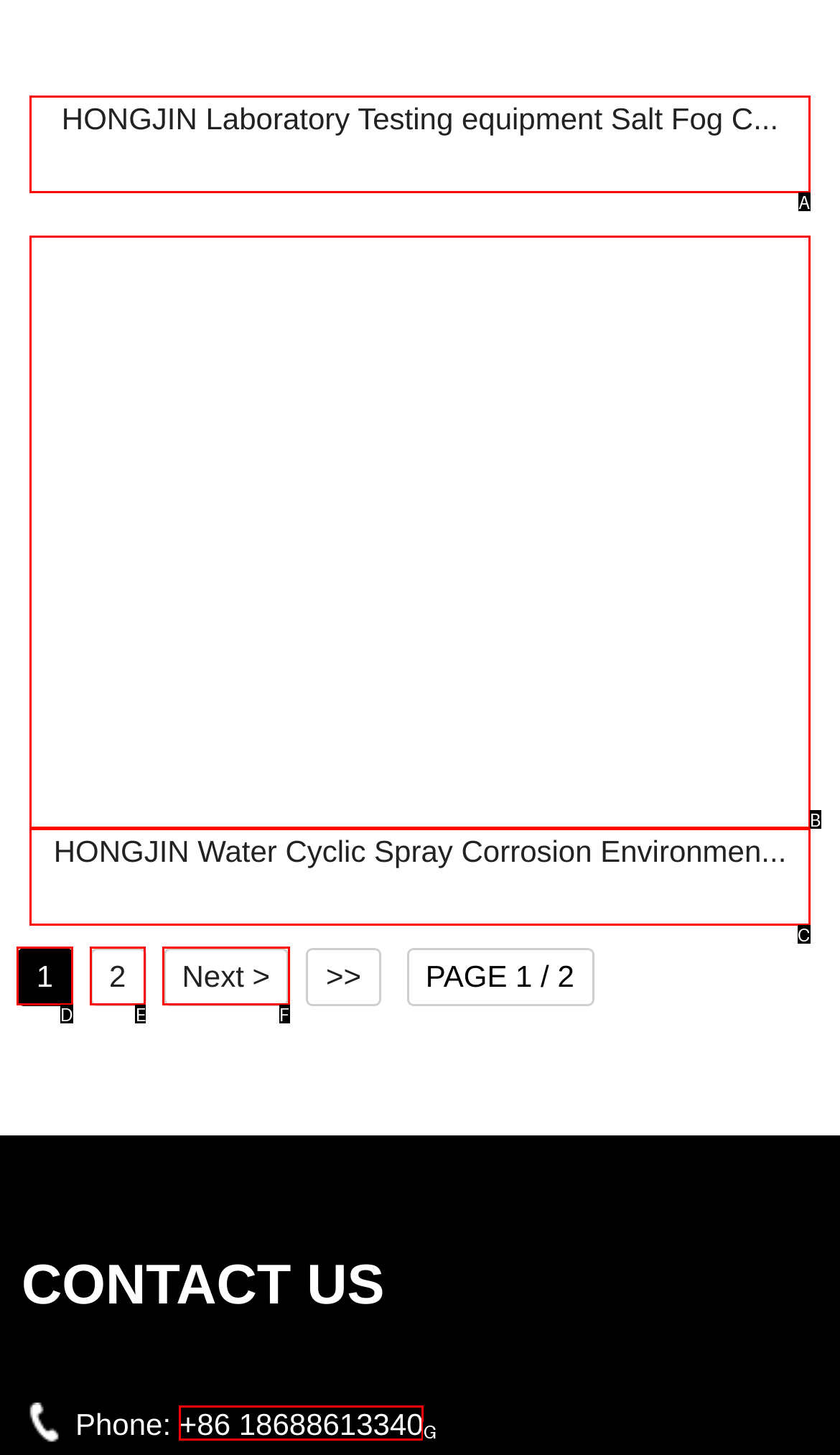Tell me which one HTML element best matches the description: Next >
Answer with the option's letter from the given choices directly.

F